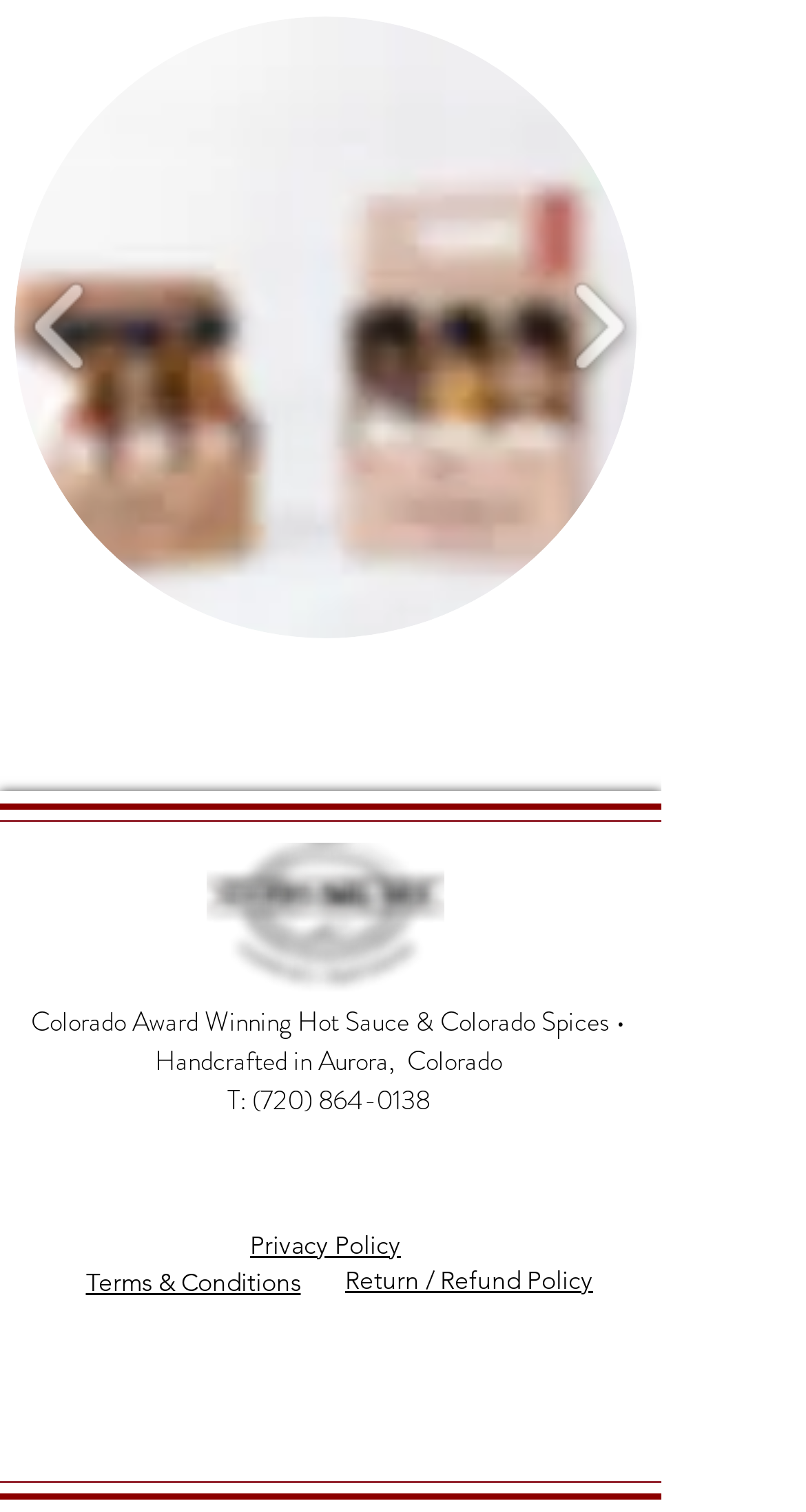Find the bounding box coordinates for the area that should be clicked to accomplish the instruction: "play backward".

[0.018, 0.092, 0.133, 0.339]